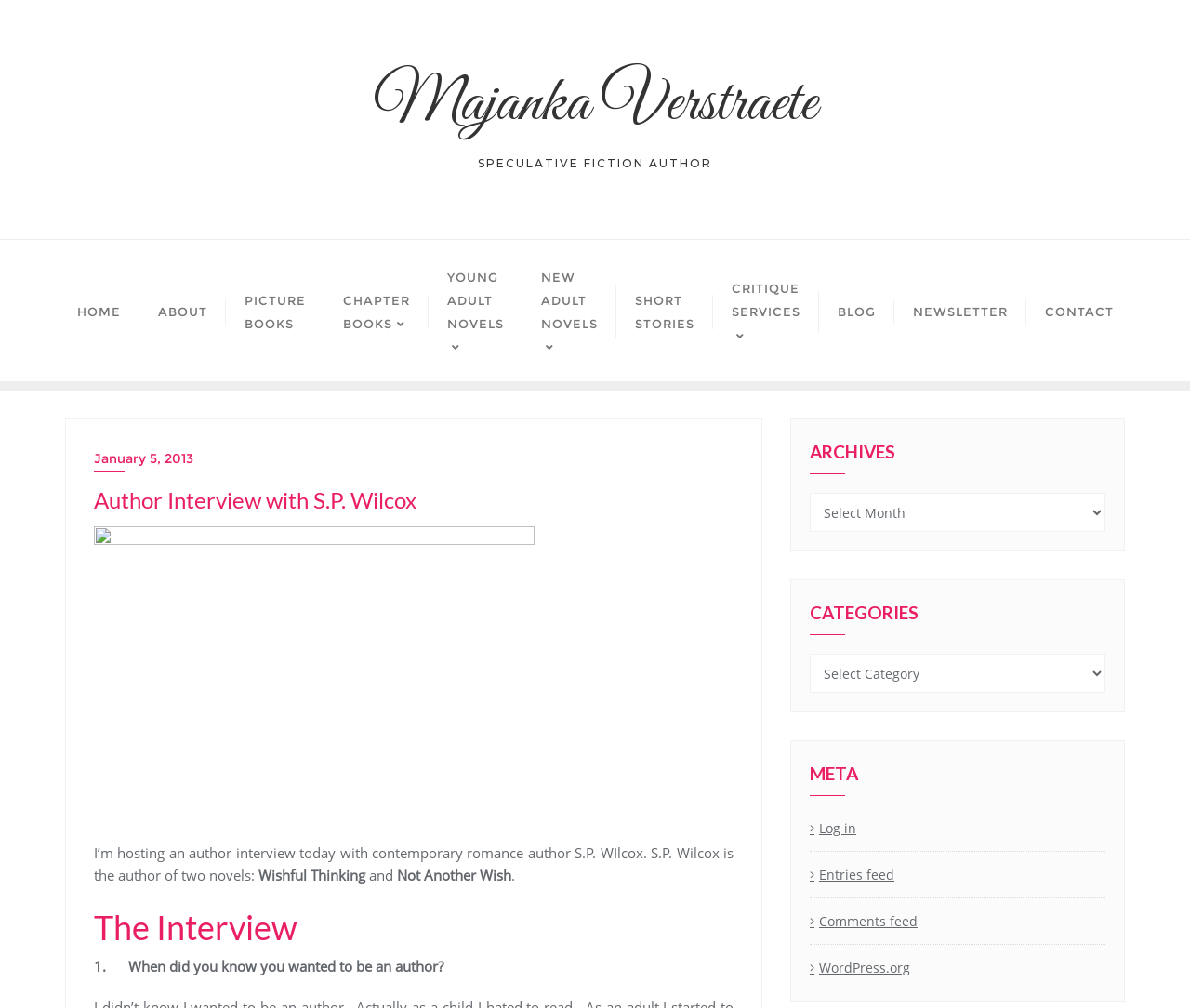Please identify the bounding box coordinates of the clickable region that I should interact with to perform the following instruction: "View the archives". The coordinates should be expressed as four float numbers between 0 and 1, i.e., [left, top, right, bottom].

[0.68, 0.439, 0.929, 0.471]